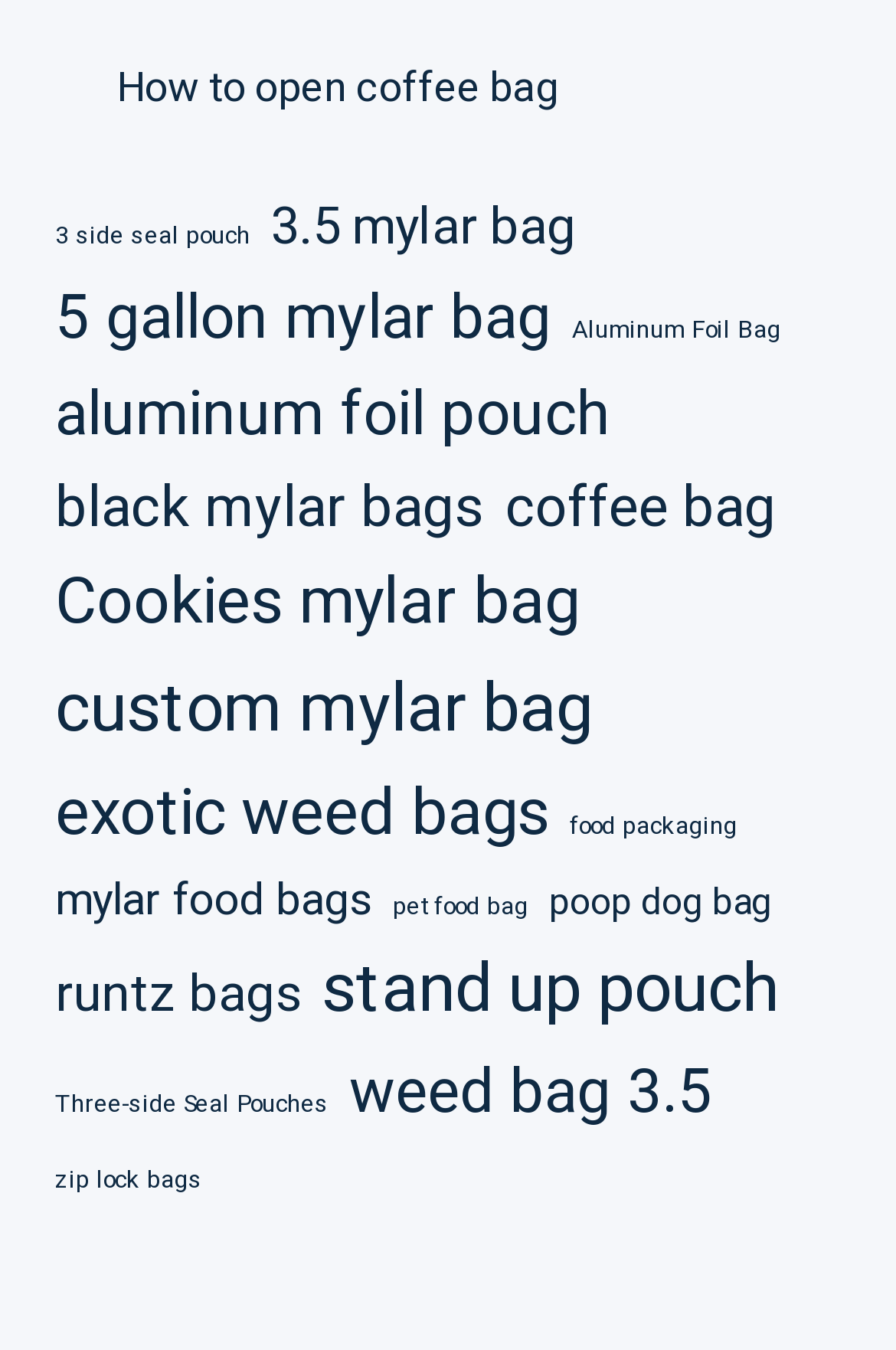Using the information in the image, give a detailed answer to the following question: How many types of mylar bags are available?

By carefully examining the links on the webpage, I counted 9 different types of mylar bags, including 3.5 mylar bag, black mylar bags, Cookies mylar bag, custom mylar bag, mylar food bags, runtz bags, stand up pouch, weed bag 3.5, and zip lock bags.